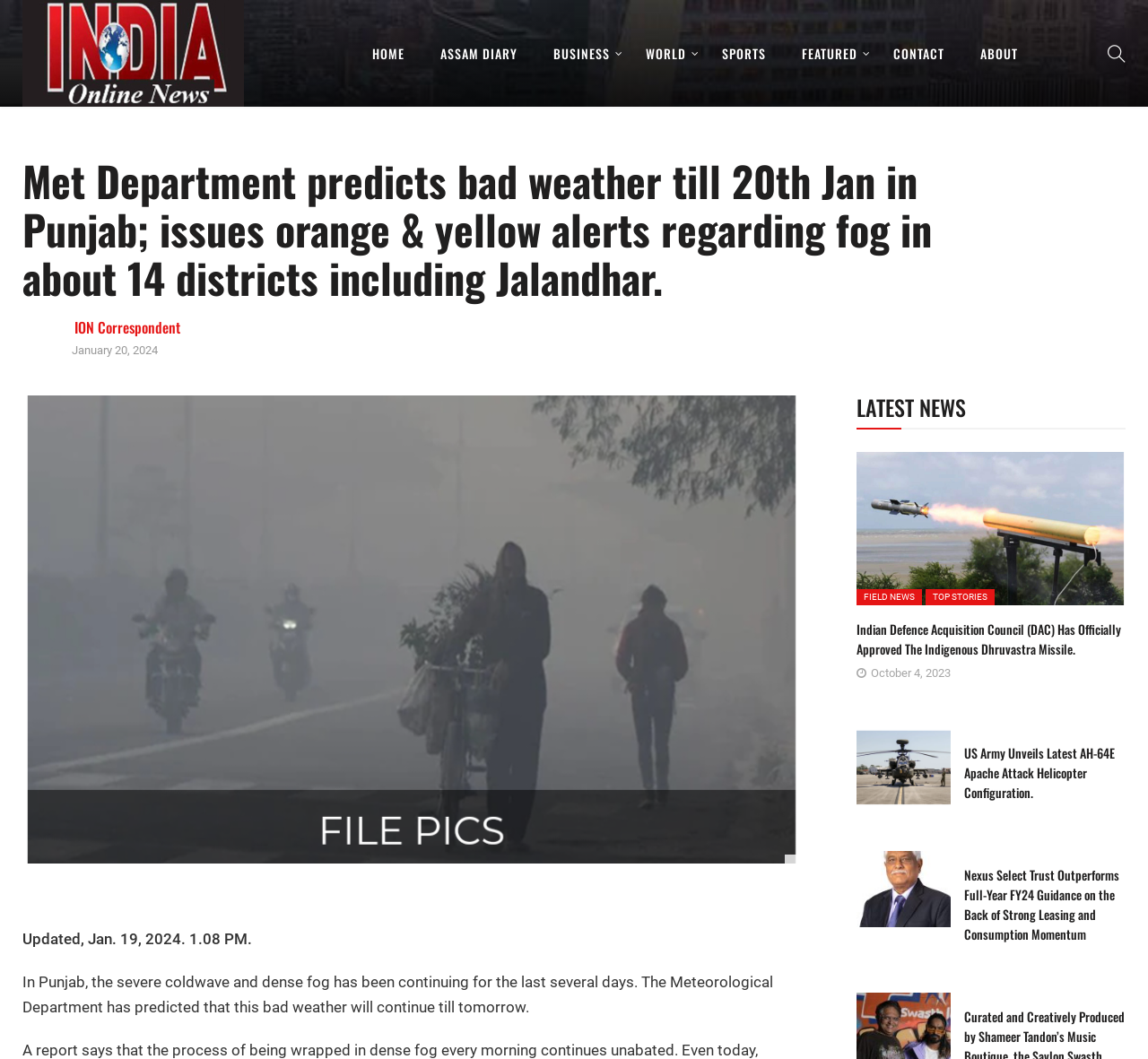Please find and report the bounding box coordinates of the element to click in order to perform the following action: "View recent posts". The coordinates should be expressed as four float numbers between 0 and 1, in the format [left, top, right, bottom].

None